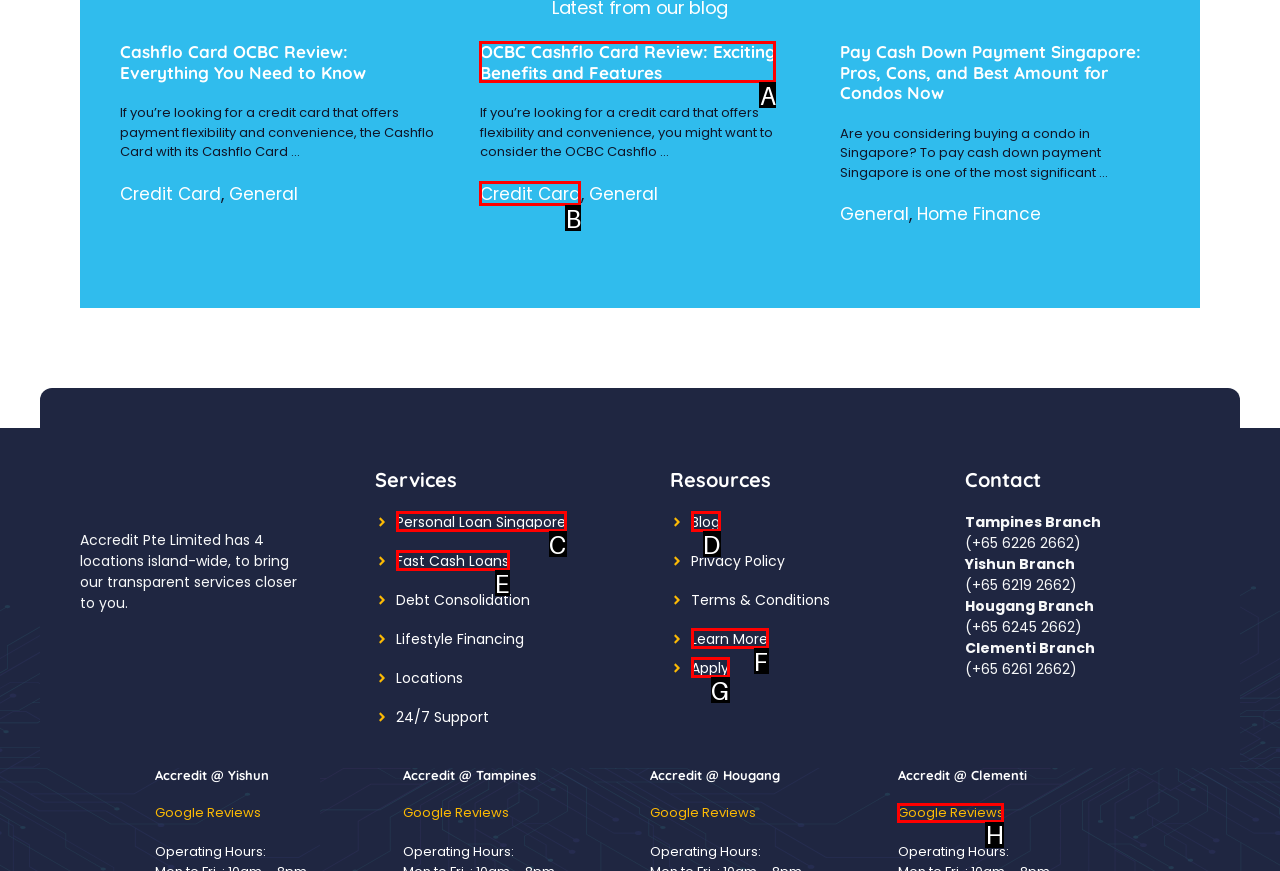Given the description: Apply, identify the HTML element that fits best. Respond with the letter of the correct option from the choices.

G